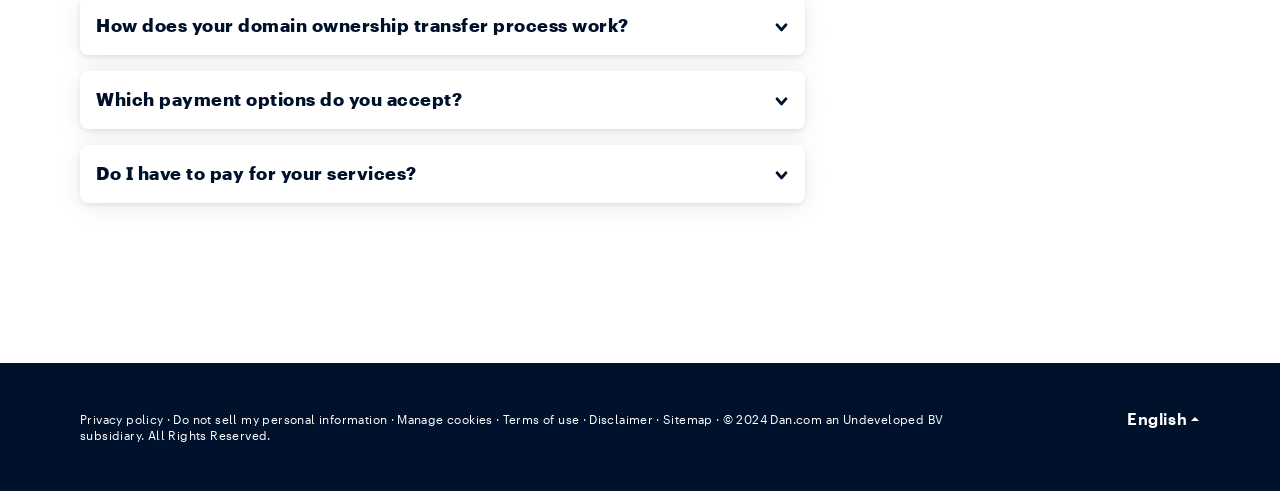What is the purpose of the images on the webpage?
Answer briefly with a single word or phrase based on the image.

Decoration or icon